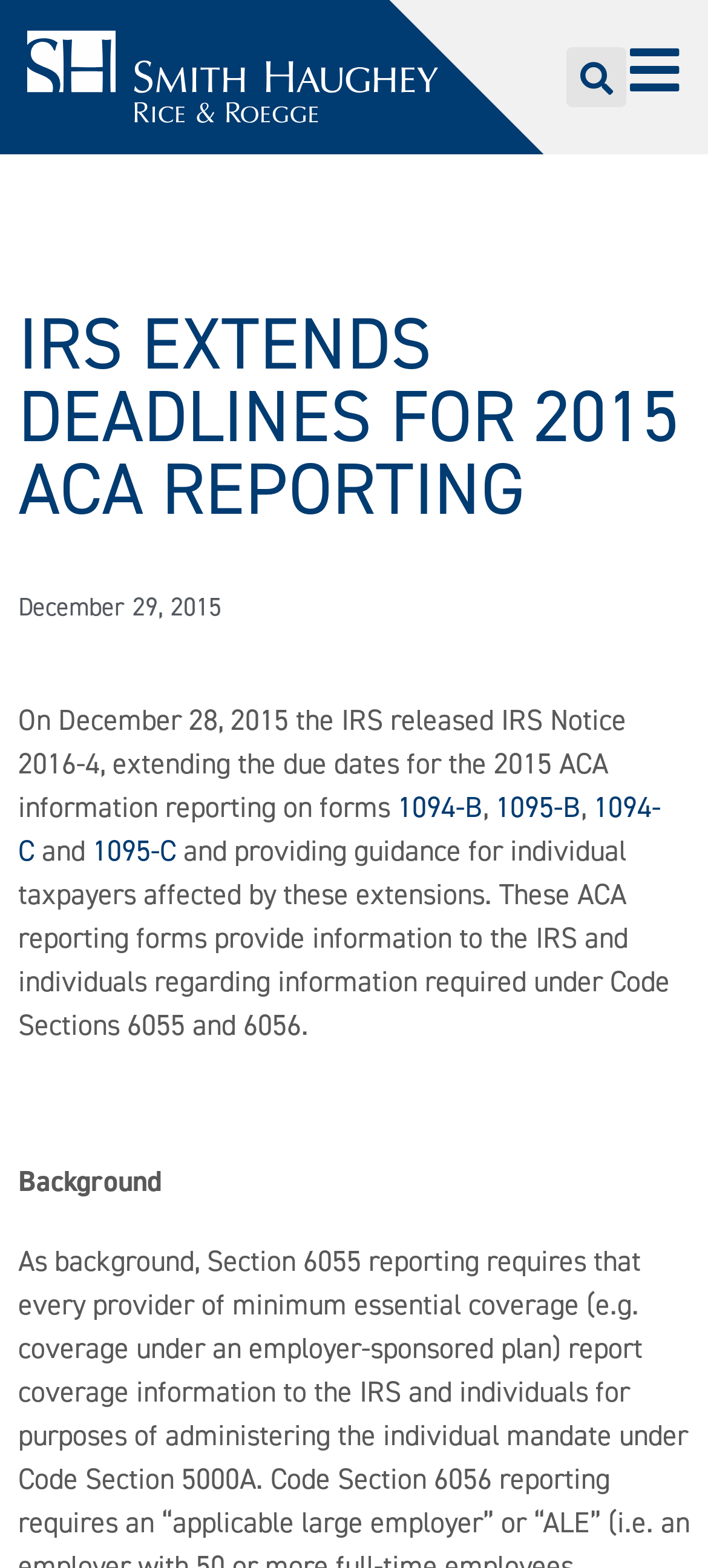Based on the image, please respond to the question with as much detail as possible:
What is the purpose of the ACA reporting forms?

I found the purpose of the ACA reporting forms by reading the text that describes the forms, which states that 'These ACA reporting forms provide information to the IRS and individuals regarding information required under Code Sections 6055 and 6056.' This text is located in the main content area of the webpage.